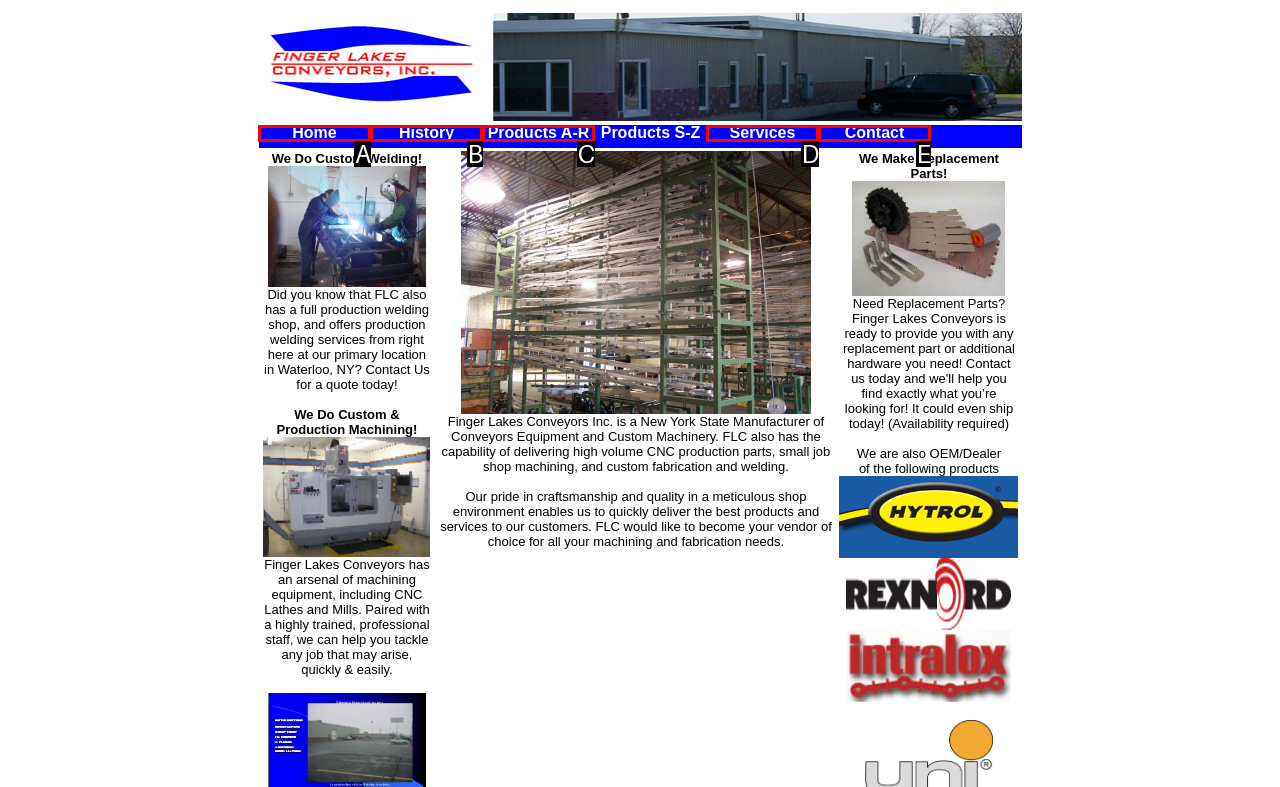Identify which HTML element matches the description: History. Answer with the correct option's letter.

B